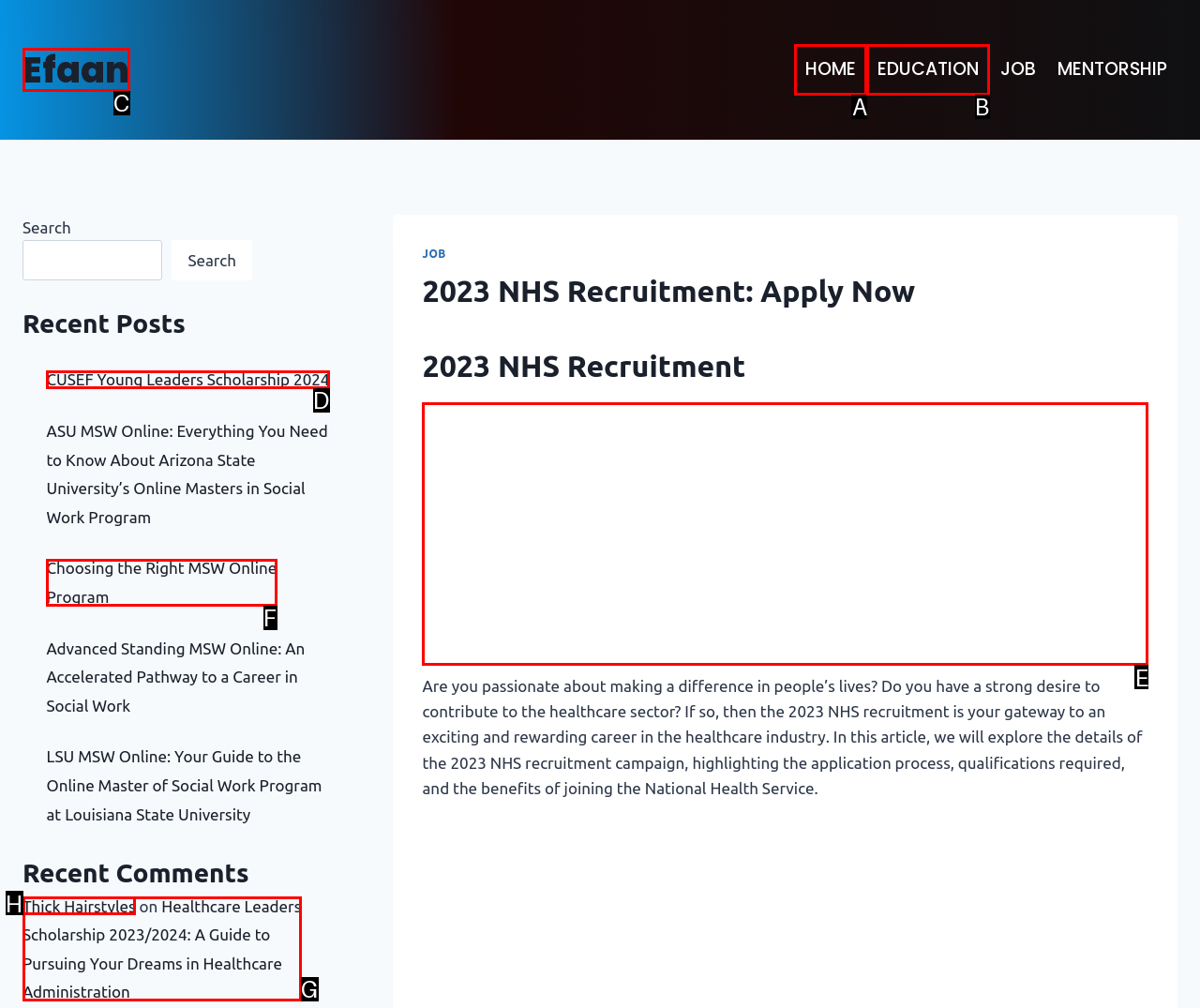Identify the letter of the UI element that fits the description: CUSEF Young Leaders Scholarship 2024
Respond with the letter of the option directly.

D